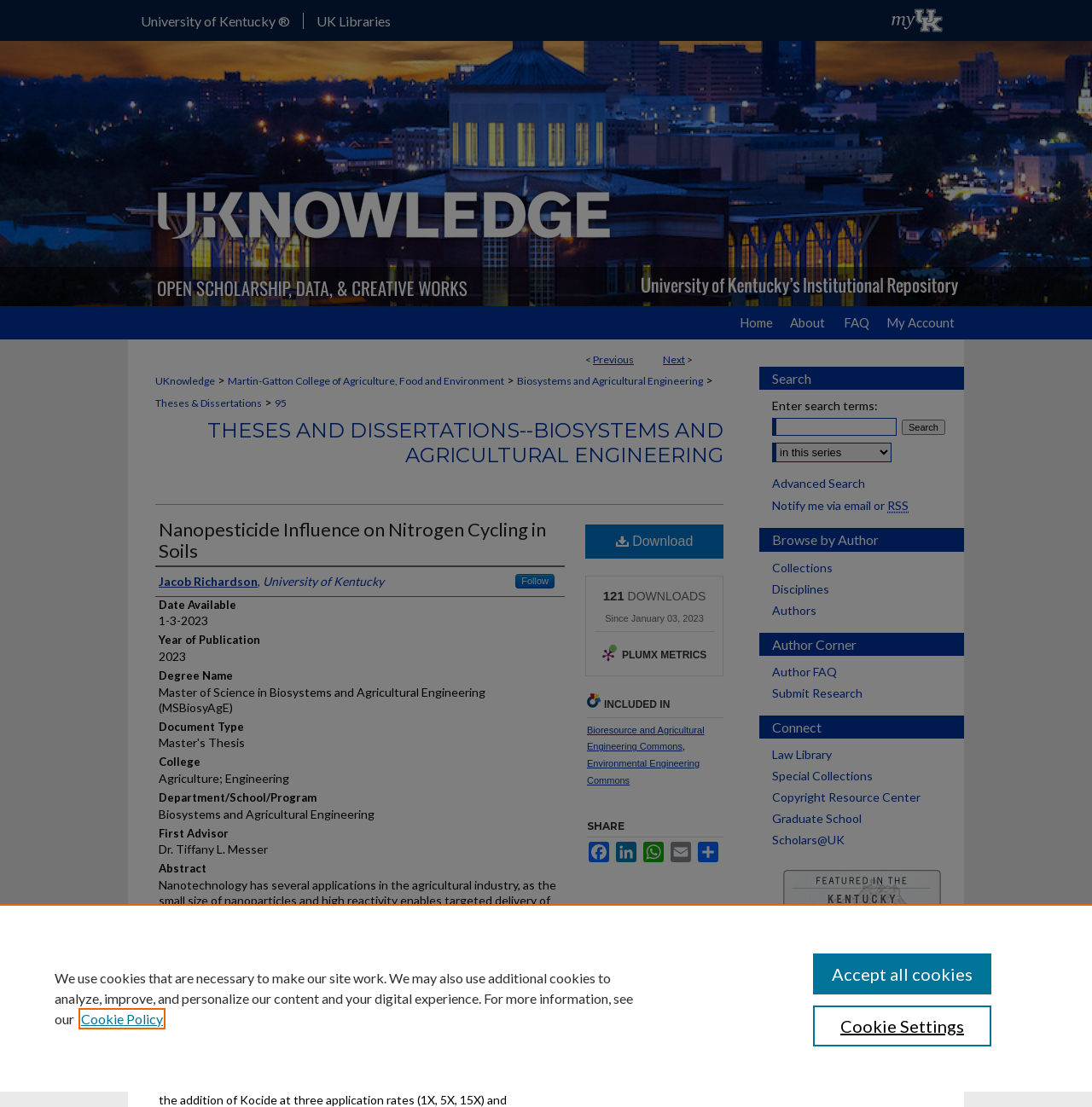Given the description: "parent_node: University of Kentucky ®", determine the bounding box coordinates of the UI element. The coordinates should be formatted as four float numbers between 0 and 1, [left, top, right, bottom].

[0.797, 0.001, 0.883, 0.036]